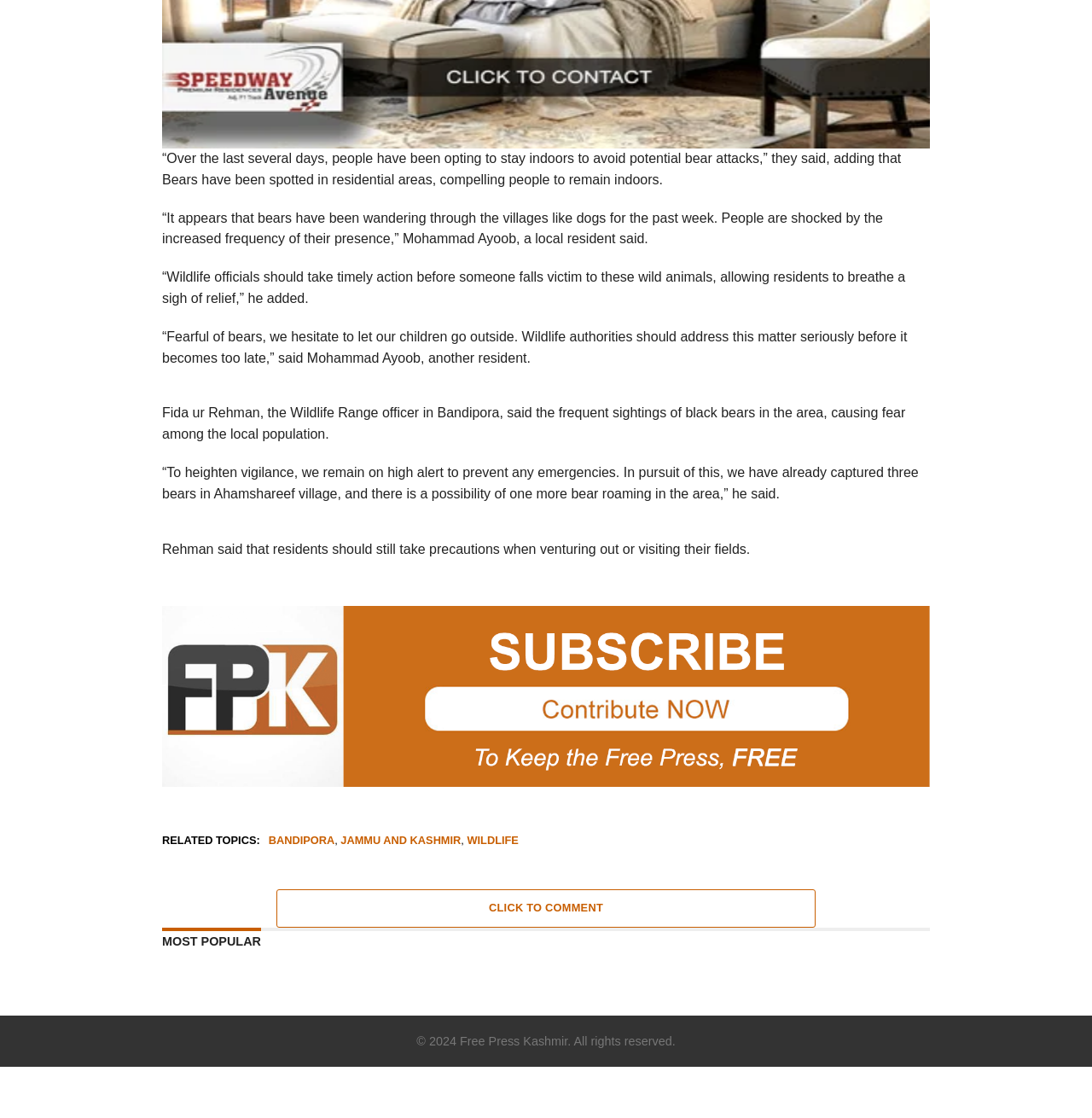What are people afraid of in the villages?
Using the information from the image, answer the question thoroughly.

According to the text, people are afraid of bears in the villages because they have been spotted in residential areas, and residents are hesitant to let their children go outside.